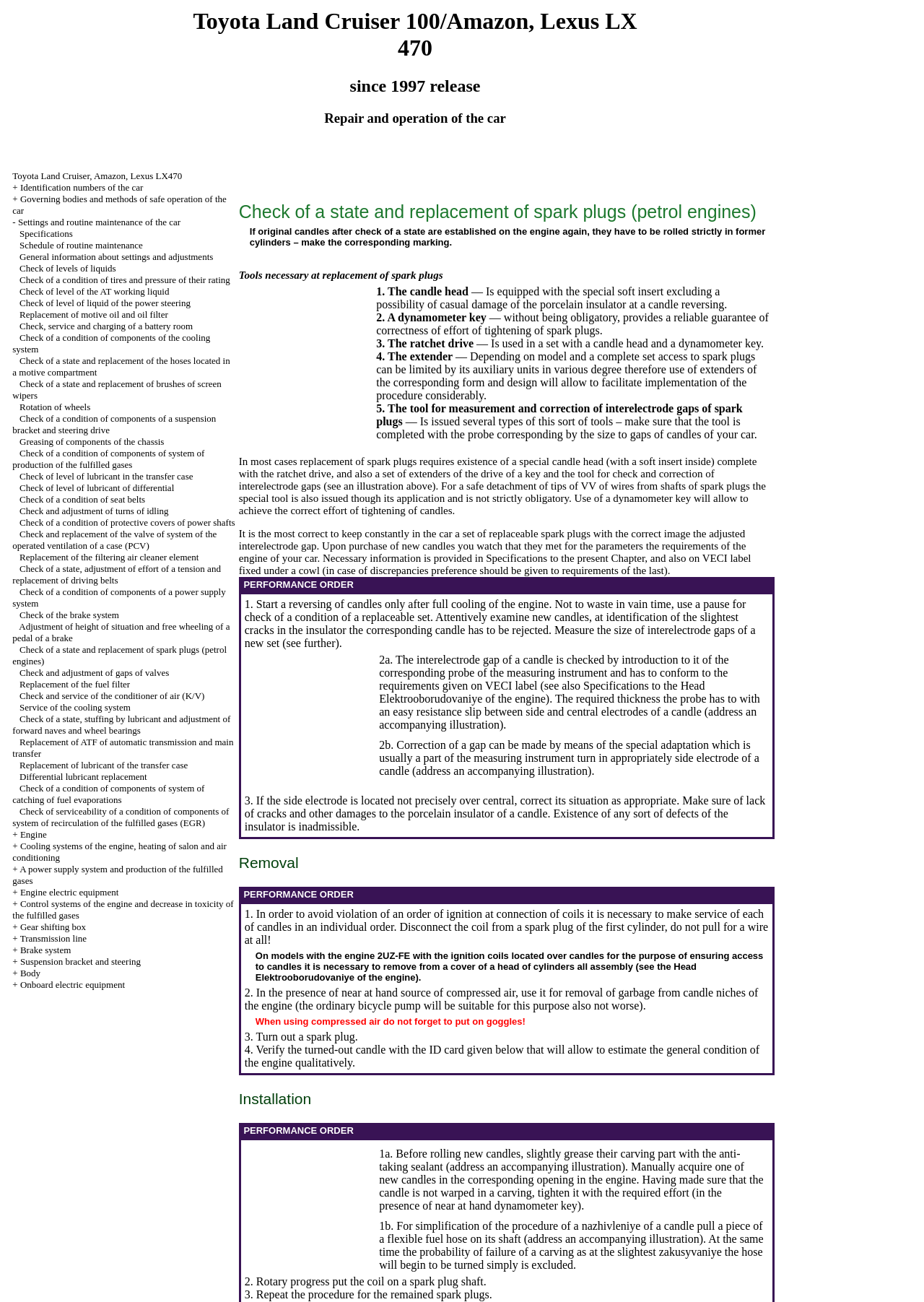Please find the bounding box coordinates of the element that you should click to achieve the following instruction: "Check the identification numbers of the car". The coordinates should be presented as four float numbers between 0 and 1: [left, top, right, bottom].

[0.022, 0.14, 0.155, 0.148]